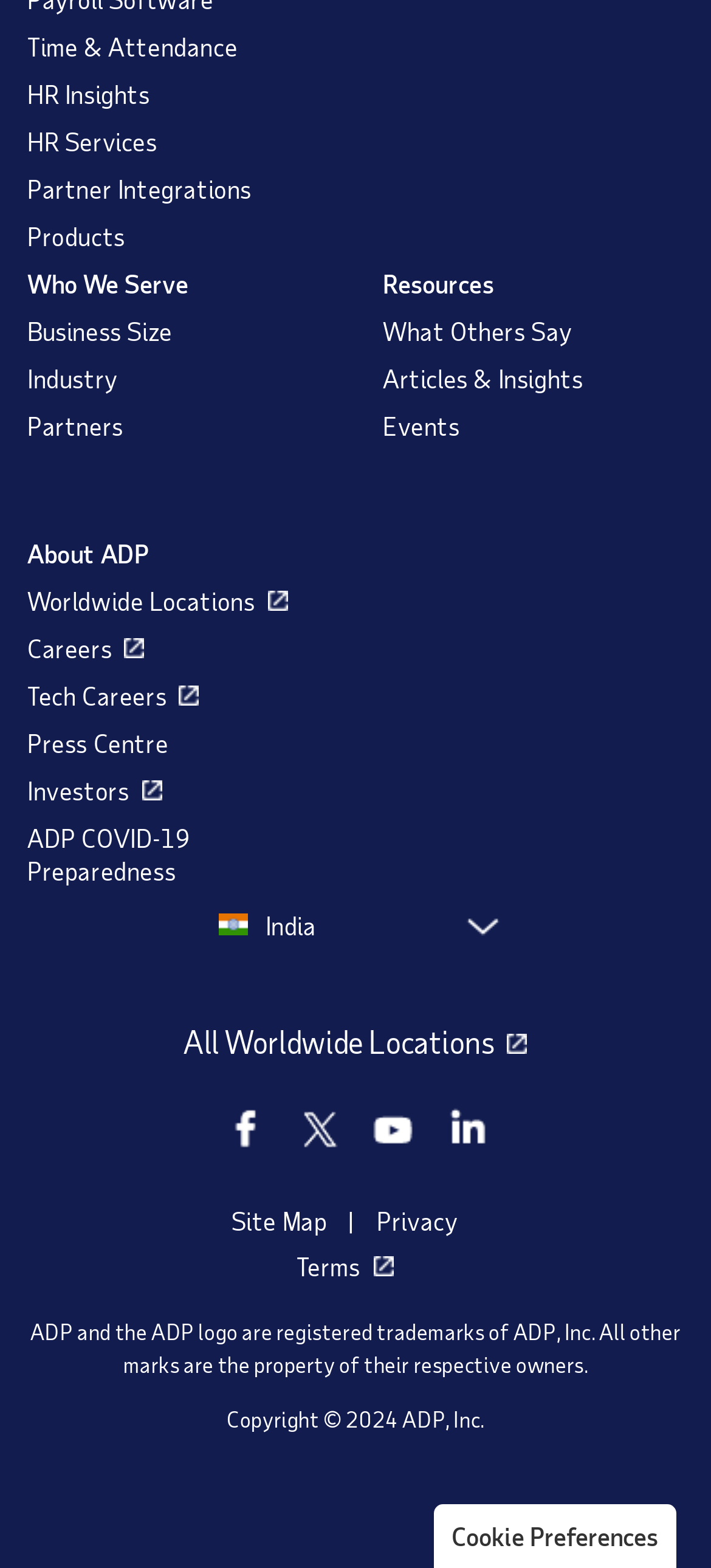Using the provided description: "HR Insights", find the bounding box coordinates of the corresponding UI element. The output should be four float numbers between 0 and 1, in the format [left, top, right, bottom].

[0.038, 0.05, 0.211, 0.07]